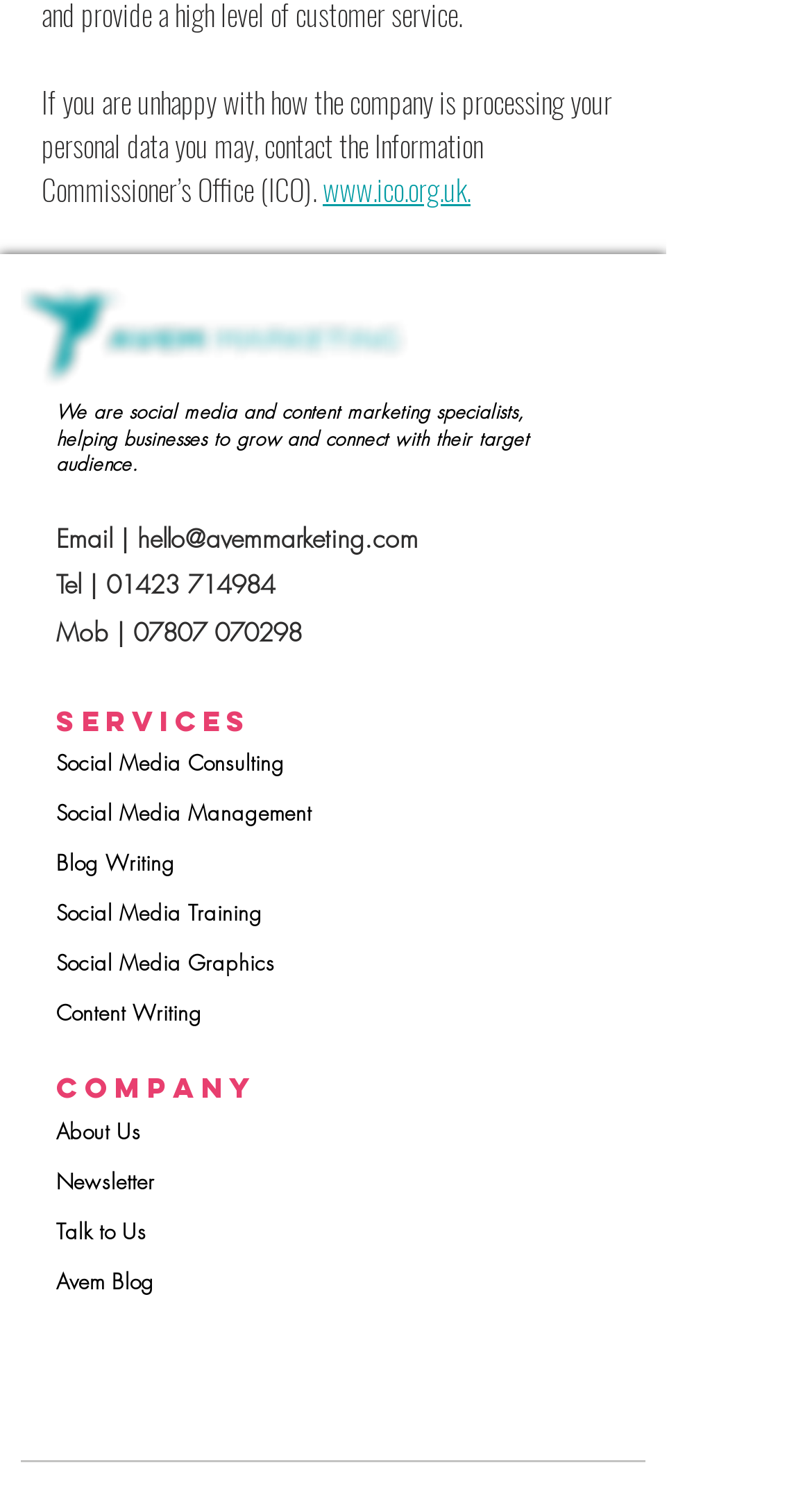Answer the following query concisely with a single word or phrase:
How many social media platforms are listed in the Social Bar?

4